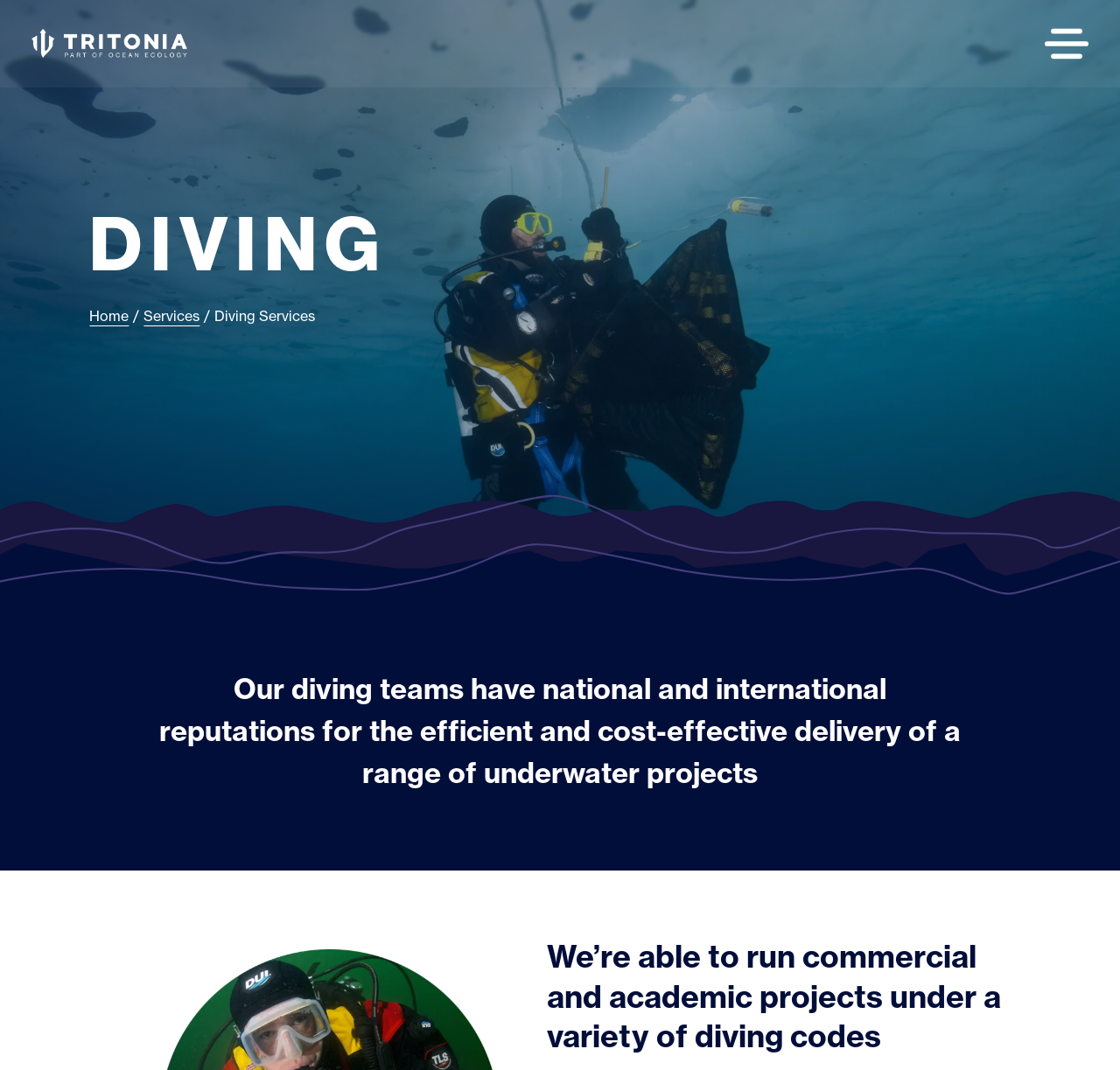What is the focus of the company's underwater projects?
Please provide a single word or phrase as your answer based on the screenshot.

Efficient and cost-effective delivery